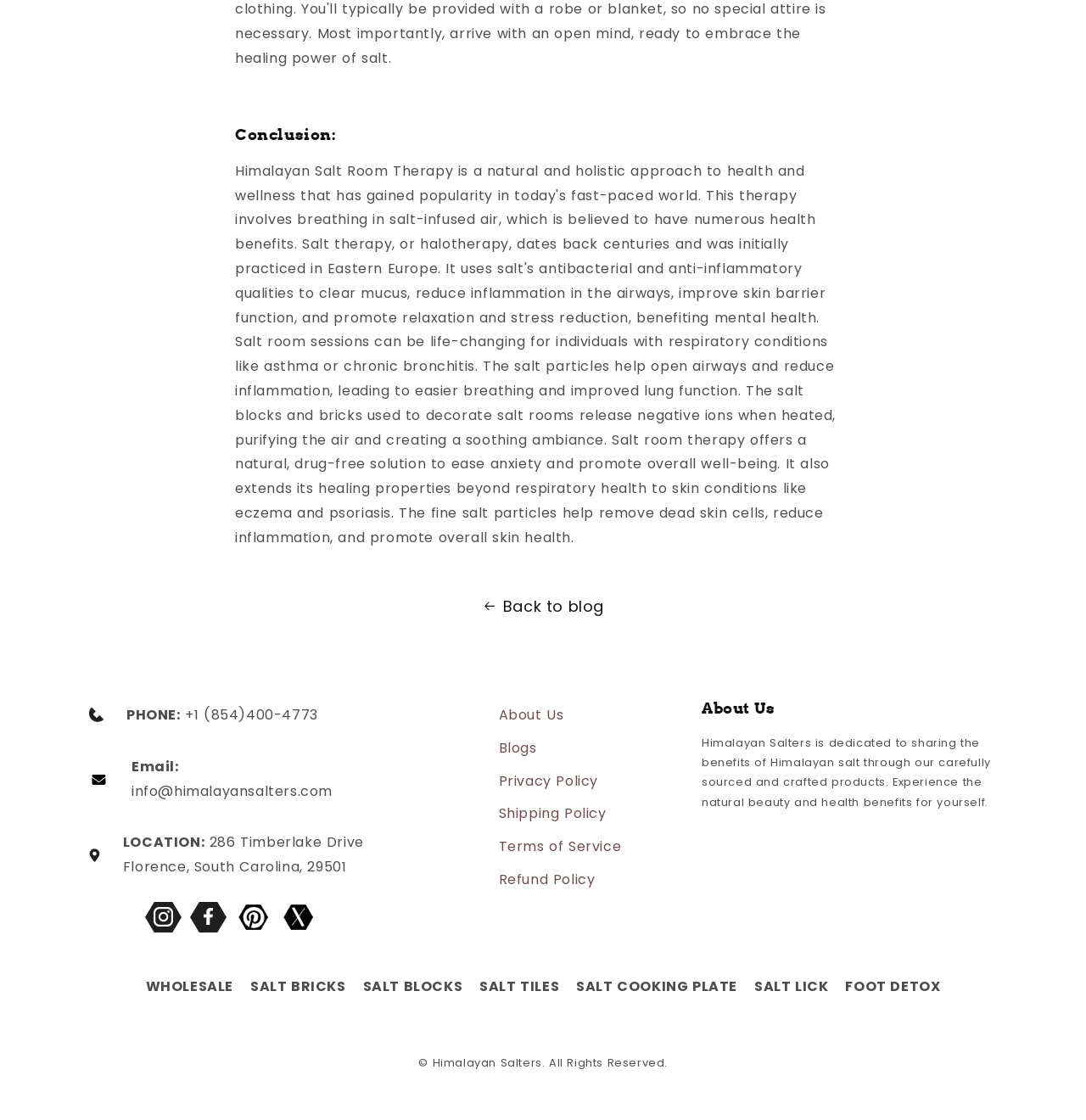Please locate the bounding box coordinates of the element that should be clicked to achieve the given instruction: "Call the phone number".

[0.17, 0.63, 0.293, 0.647]